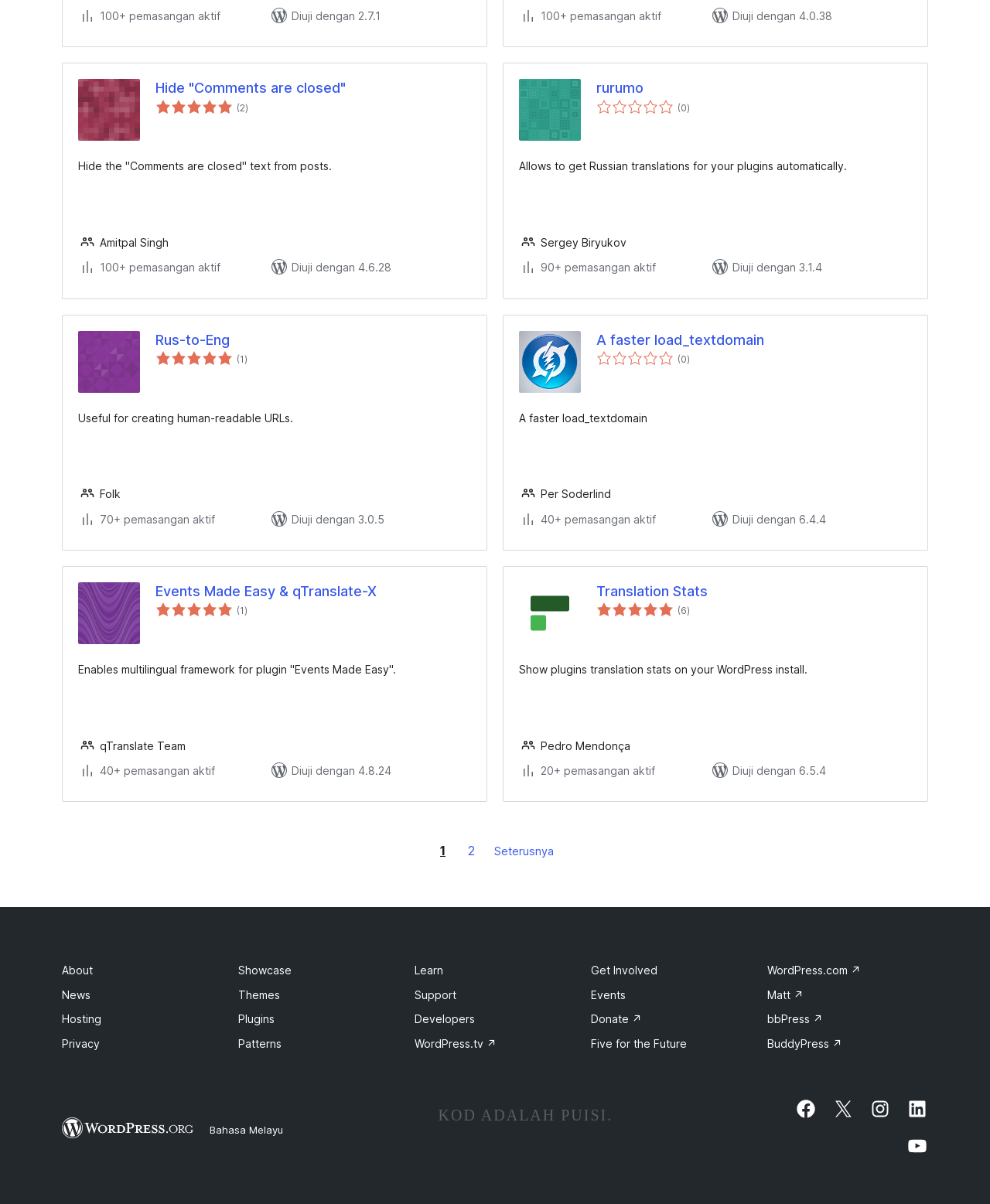Specify the bounding box coordinates of the area to click in order to execute this command: 'Click on 'rurumo''. The coordinates should consist of four float numbers ranging from 0 to 1, and should be formatted as [left, top, right, bottom].

[0.602, 0.066, 0.921, 0.081]